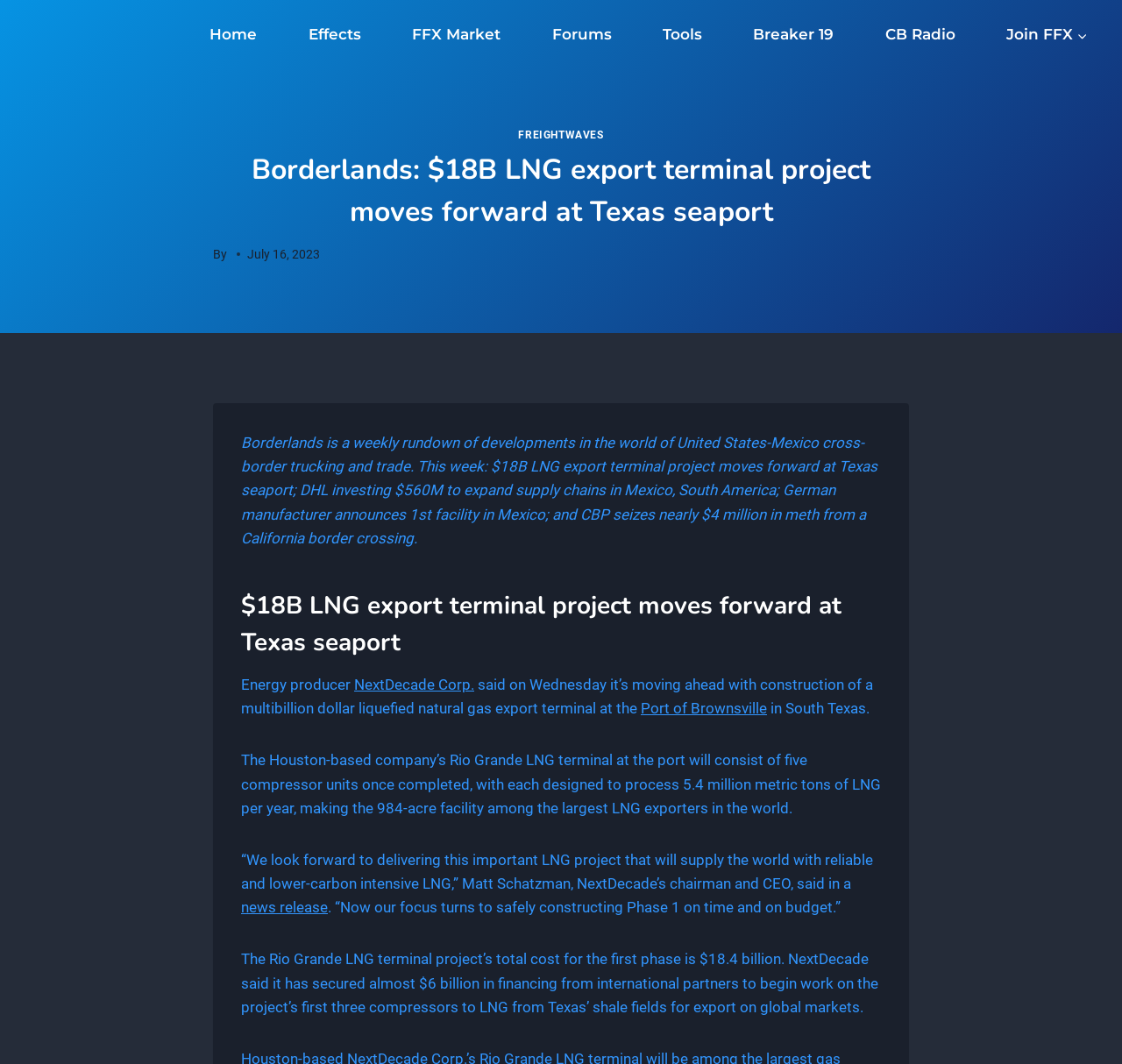Using the webpage screenshot, find the UI element described by iPhone App Development. Provide the bounding box coordinates in the format (top-left x, top-left y, bottom-right x, bottom-right y), ensuring all values are floating point numbers between 0 and 1.

None